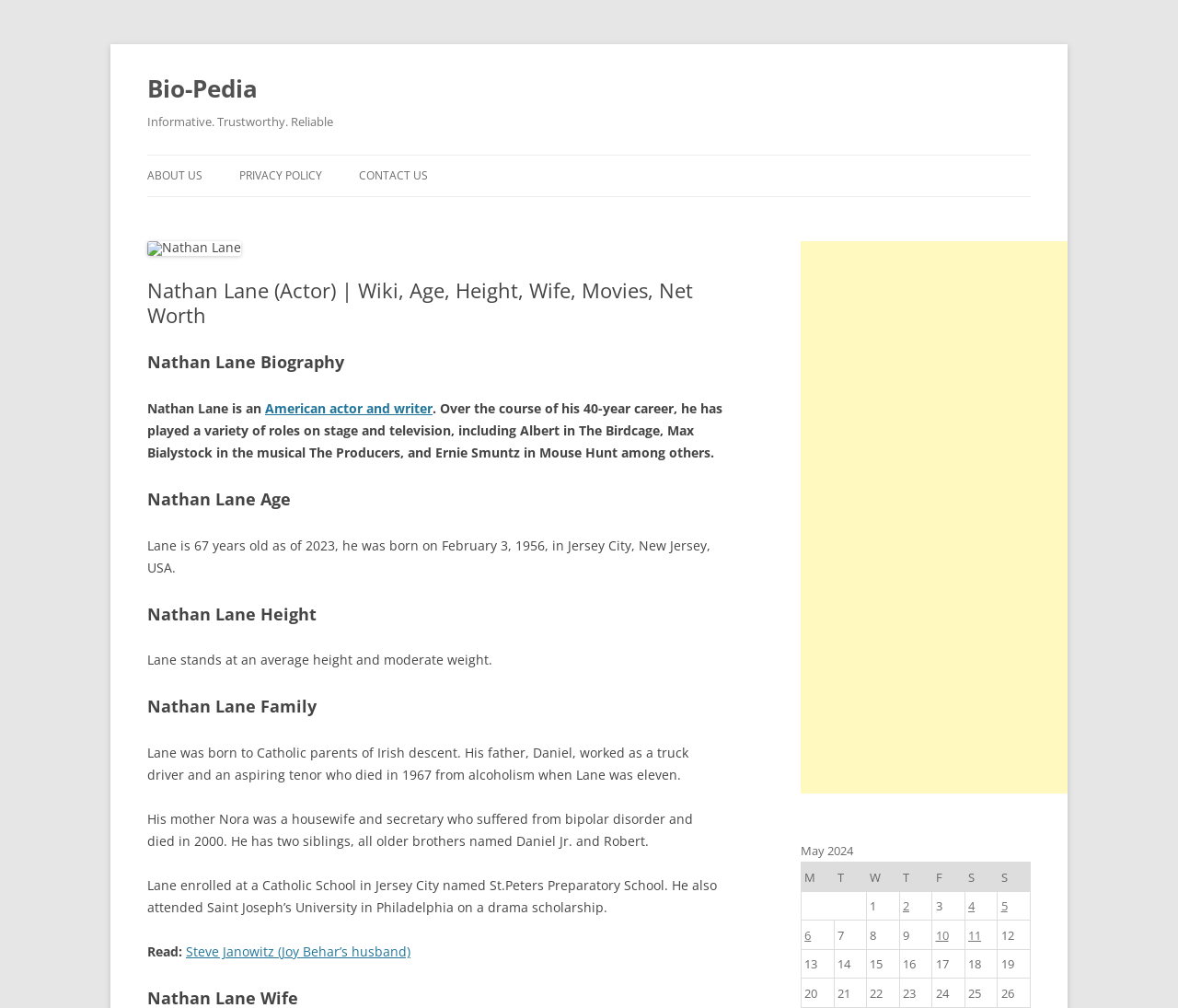Use a single word or phrase to respond to the question:
What is Nathan Lane's age?

67 years old